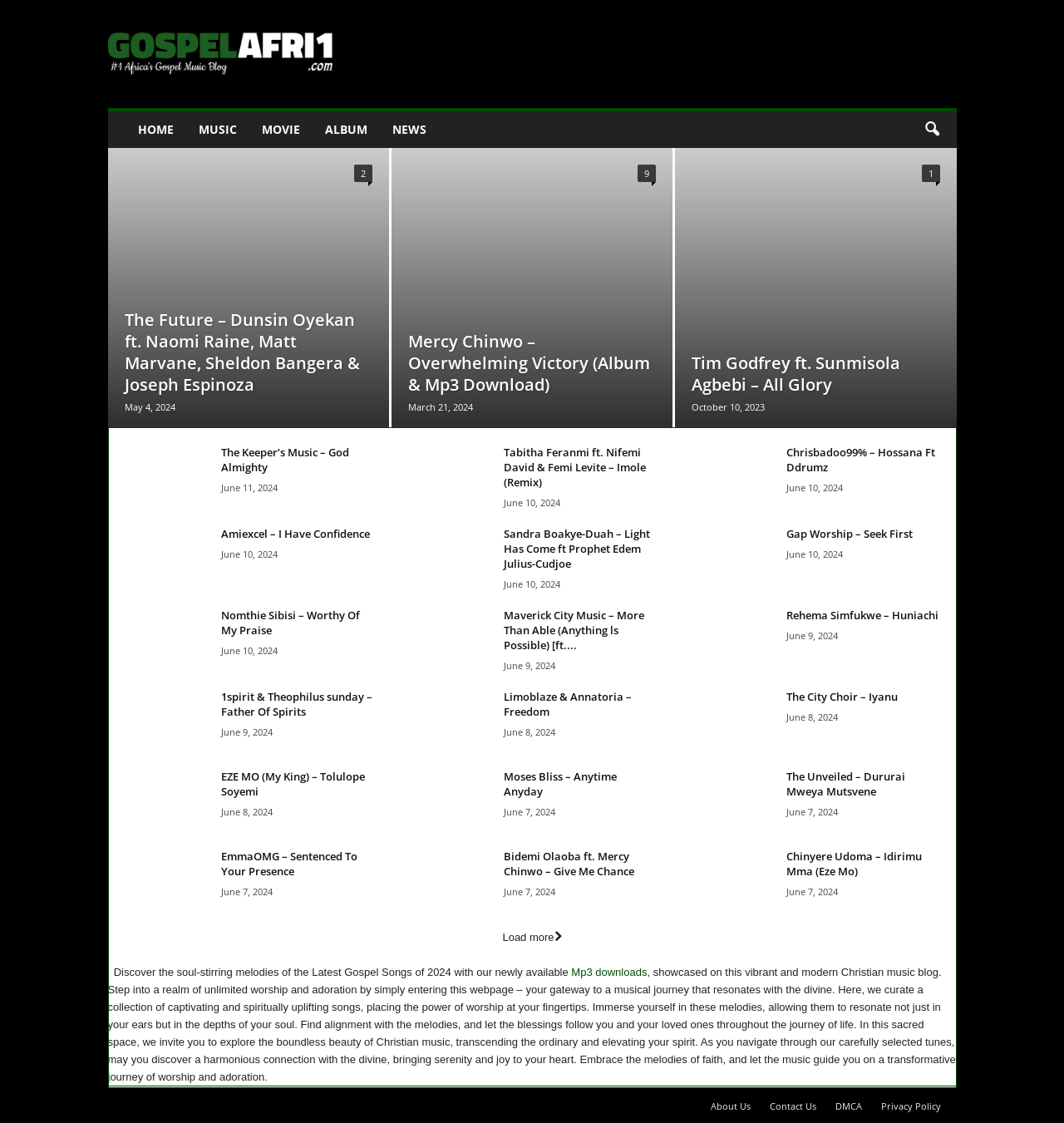Identify the bounding box coordinates of the region that should be clicked to execute the following instruction: "Download The Future – Dunsin Oyekan ft. Naomi Raine, Matt Marvane, Sheldon Bangera & Joseph Espinoza".

[0.101, 0.132, 0.365, 0.425]